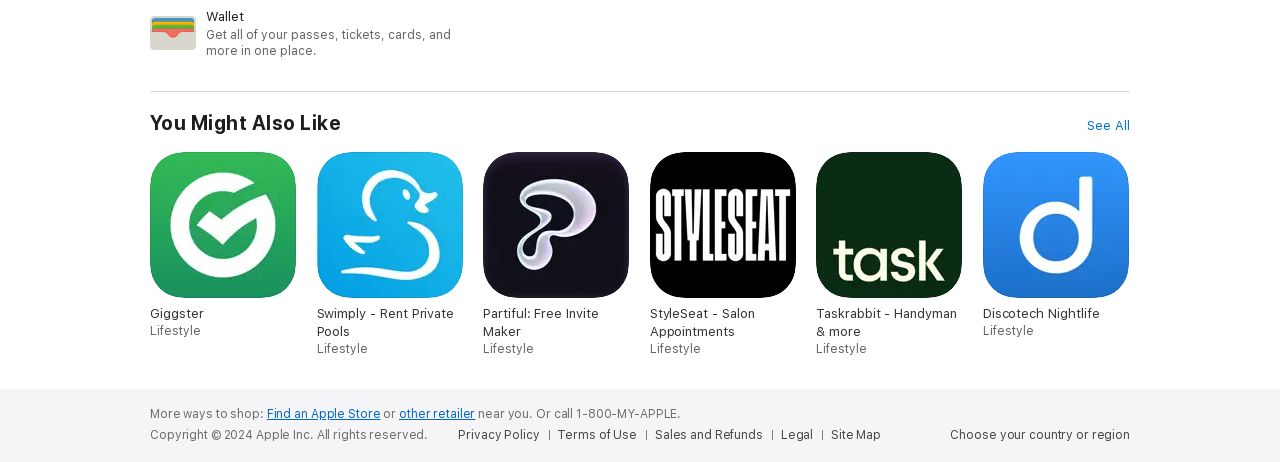Provide your answer in one word or a succinct phrase for the question: 
How can I find an Apple Store?

Click on 'Find an Apple Store'